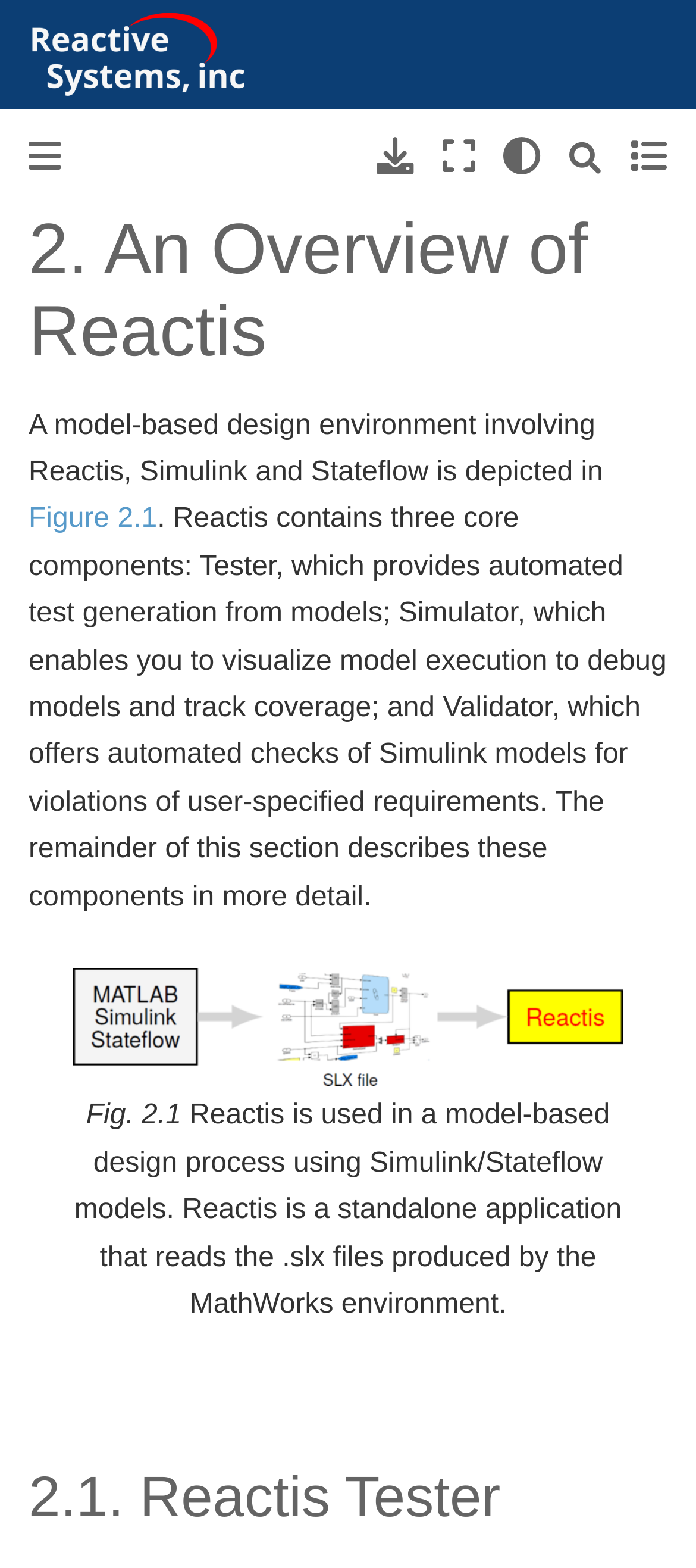Locate the bounding box of the UI element described in the following text: "Privacy".

None